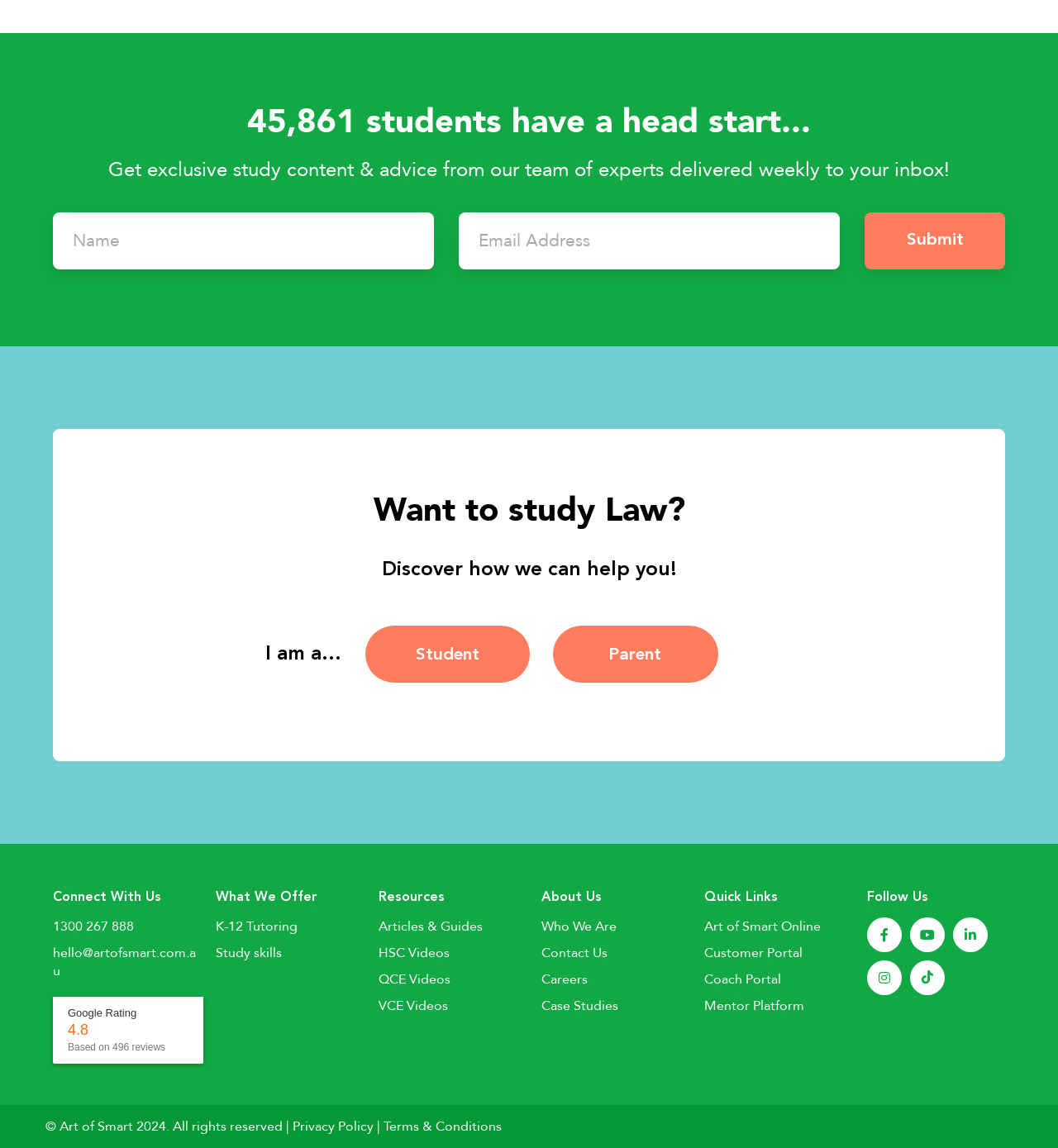Please specify the bounding box coordinates of the clickable region to carry out the following instruction: "Enter your name". The coordinates should be four float numbers between 0 and 1, in the format [left, top, right, bottom].

[0.05, 0.185, 0.41, 0.235]